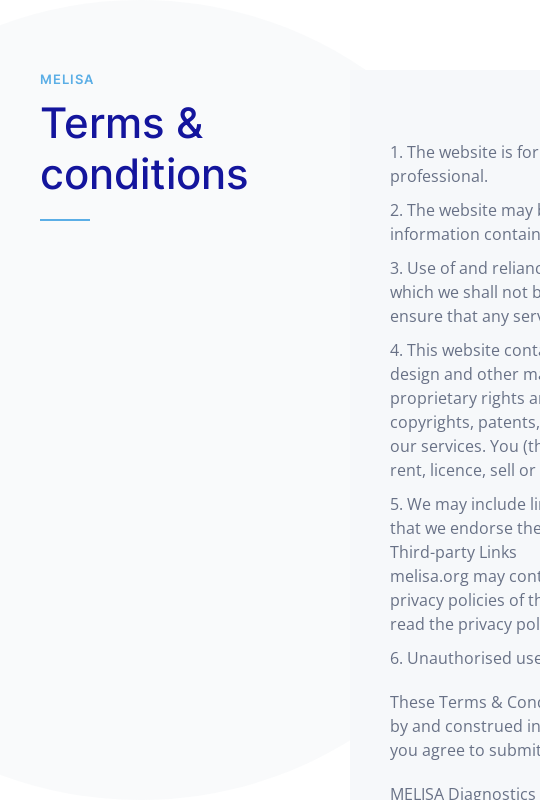Craft a thorough explanation of what is depicted in the image.

The image presents the "Terms & Conditions" section of the MELISA website. It features the heading "MELISA" prominently at the top, followed by a bold statement of the "Terms & Conditions." The text outlines essential points regarding the use of the website, emphasizing that the content is for general information only and should not replace professional health advice. It includes disclaimers about the accuracy of the information, the responsibilities of users, and copyrights related to the site's content. The layout is designed with a modern aesthetic, featuring clear headings and a structured list format, making it user-friendly and easy to navigate for visitors seeking legal information pertaining to the website.